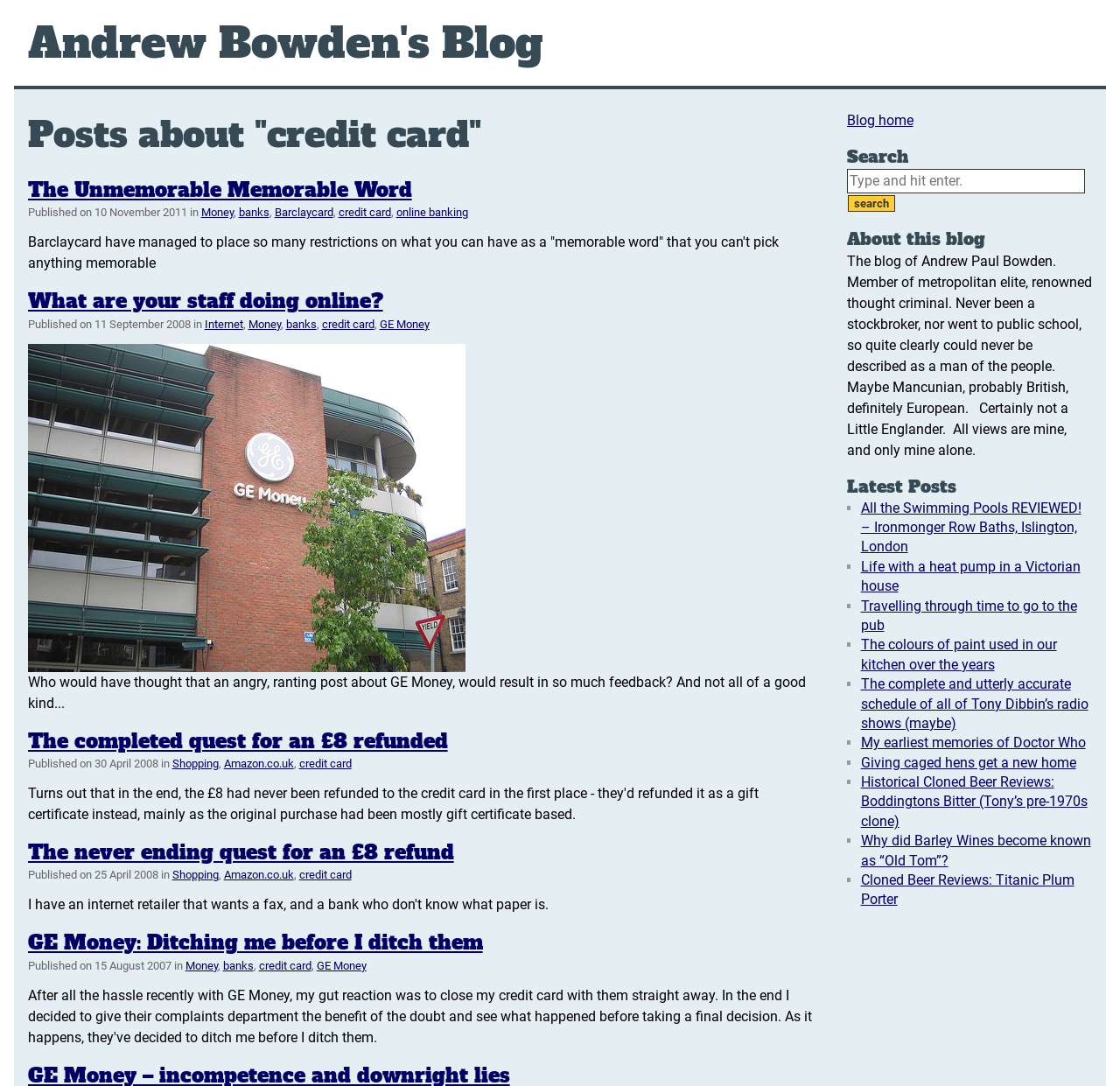Carefully observe the image and respond to the question with a detailed answer:
What is the author's self-description?

The author's self-description can be found in the 'About this blog' section, where it says 'The blog of Andrew Paul Bowden. Member of metropolitan elite, renowned thought criminal.' This suggests that the author is being humorous and ironic in their self-description.